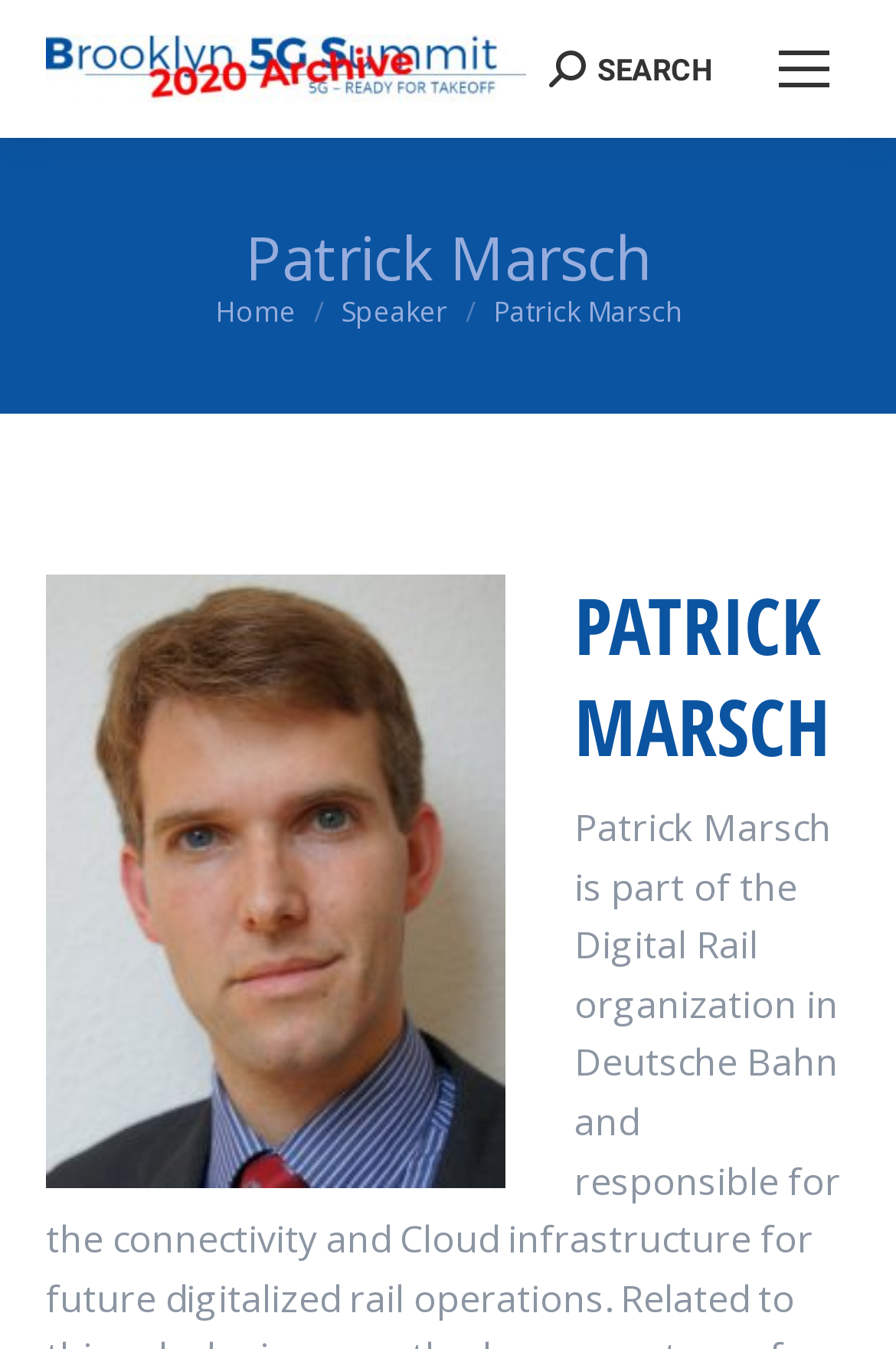Is there a menu on the webpage?
Answer the question with a single word or phrase, referring to the image.

Yes